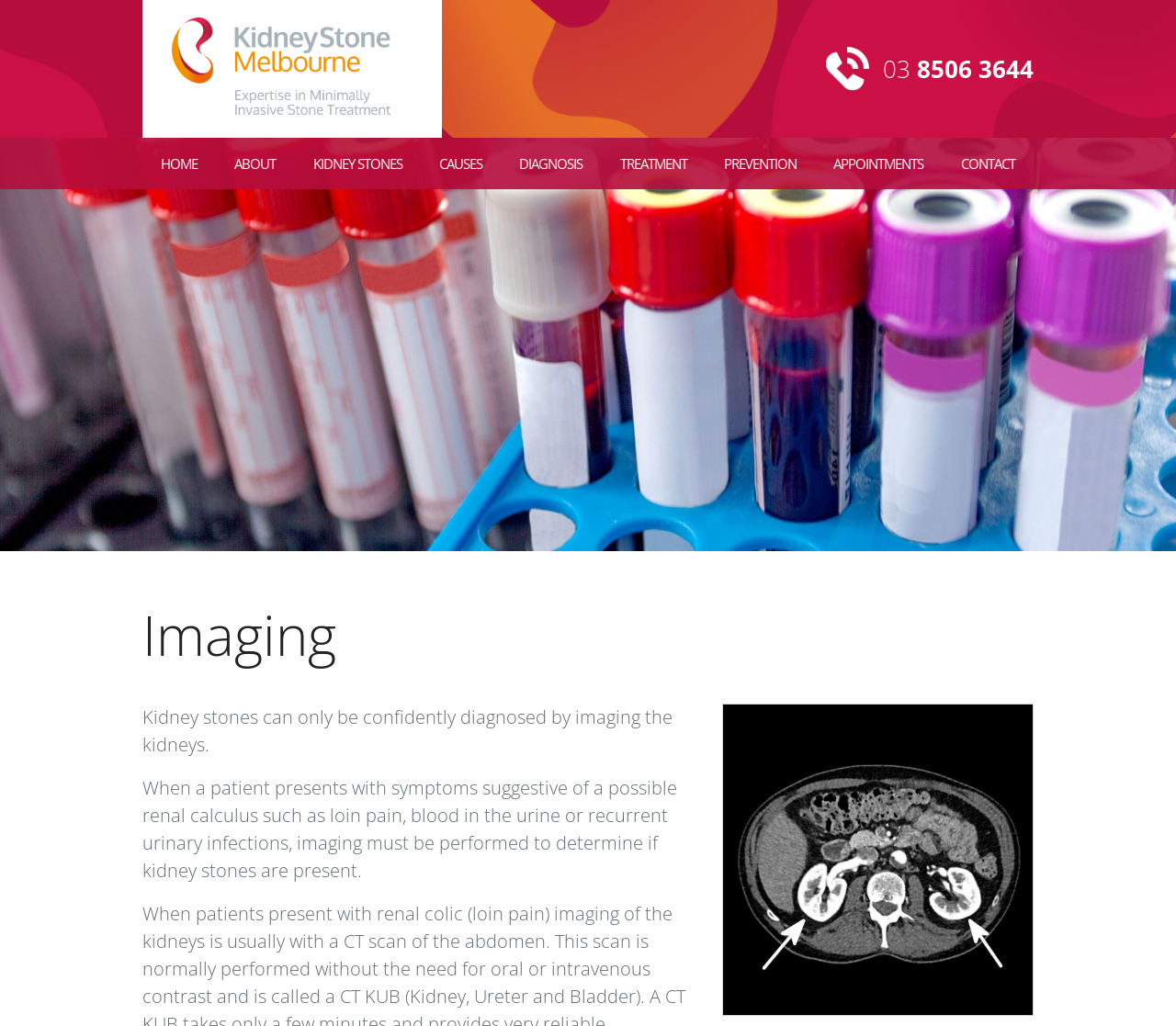Can you pinpoint the bounding box coordinates for the clickable element required for this instruction: "Click on the 'APPOINTMENTS' link"? The coordinates should be four float numbers between 0 and 1, i.e., [left, top, right, bottom].

[0.693, 0.134, 0.801, 0.184]